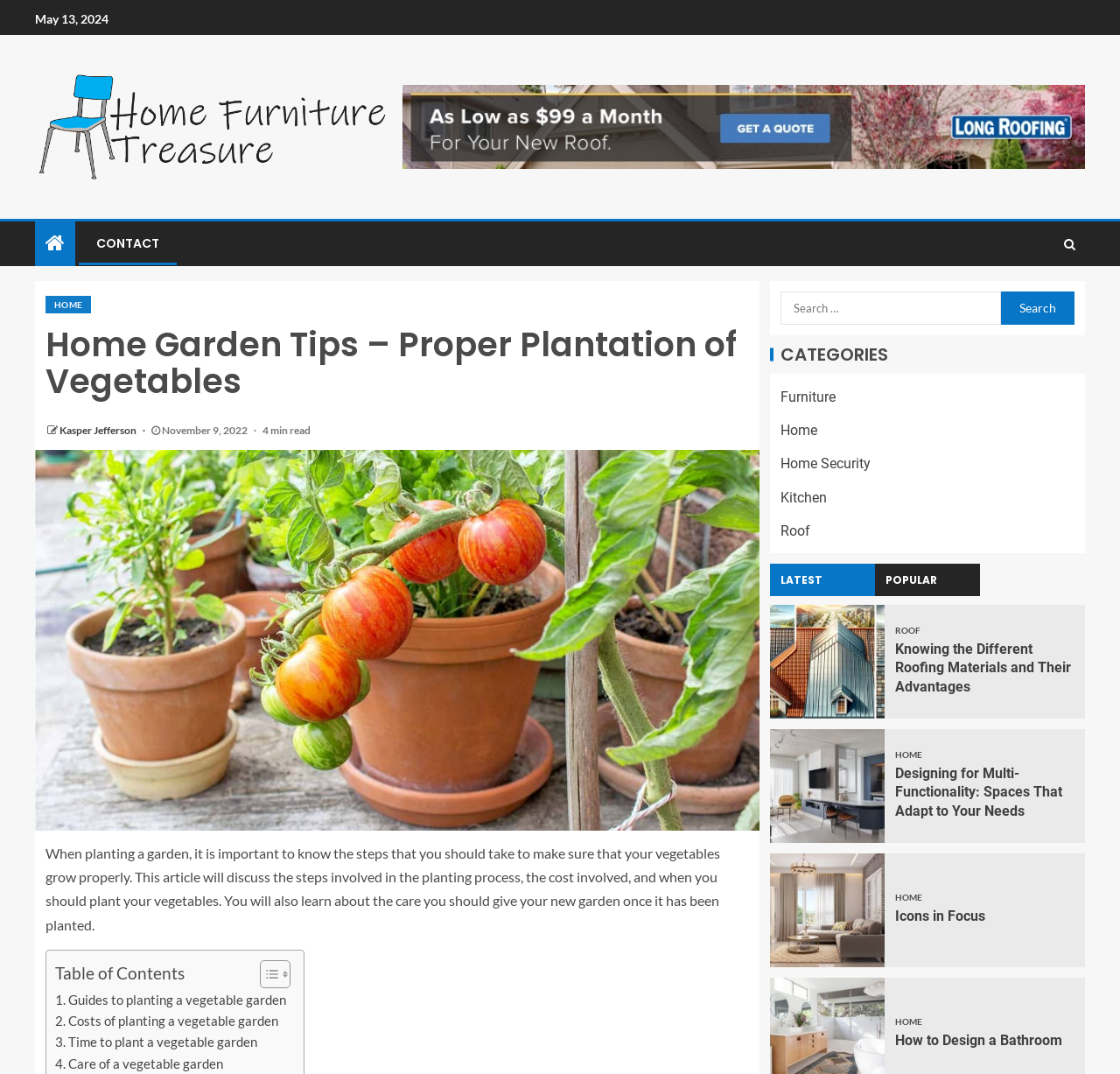Extract the bounding box coordinates for the UI element described as: "Home".

[0.799, 0.947, 0.827, 0.956]